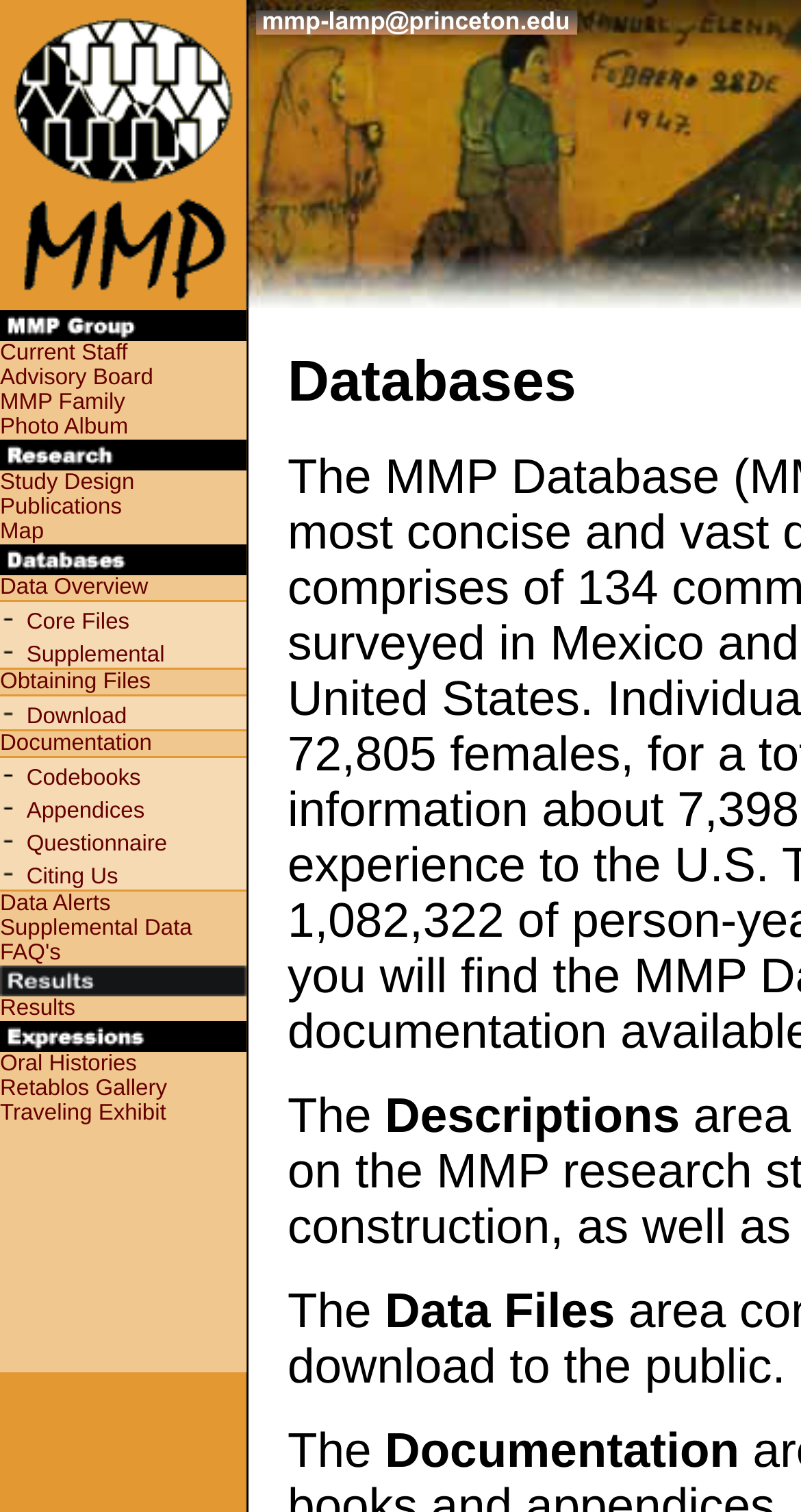Show me the bounding box coordinates of the clickable region to achieve the task as per the instruction: "Go to the 'Traveling Exhibit' page".

[0.0, 0.728, 0.207, 0.745]